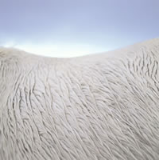Respond with a single word or phrase to the following question: What is the dominant color of the background?

Soft blues and whites